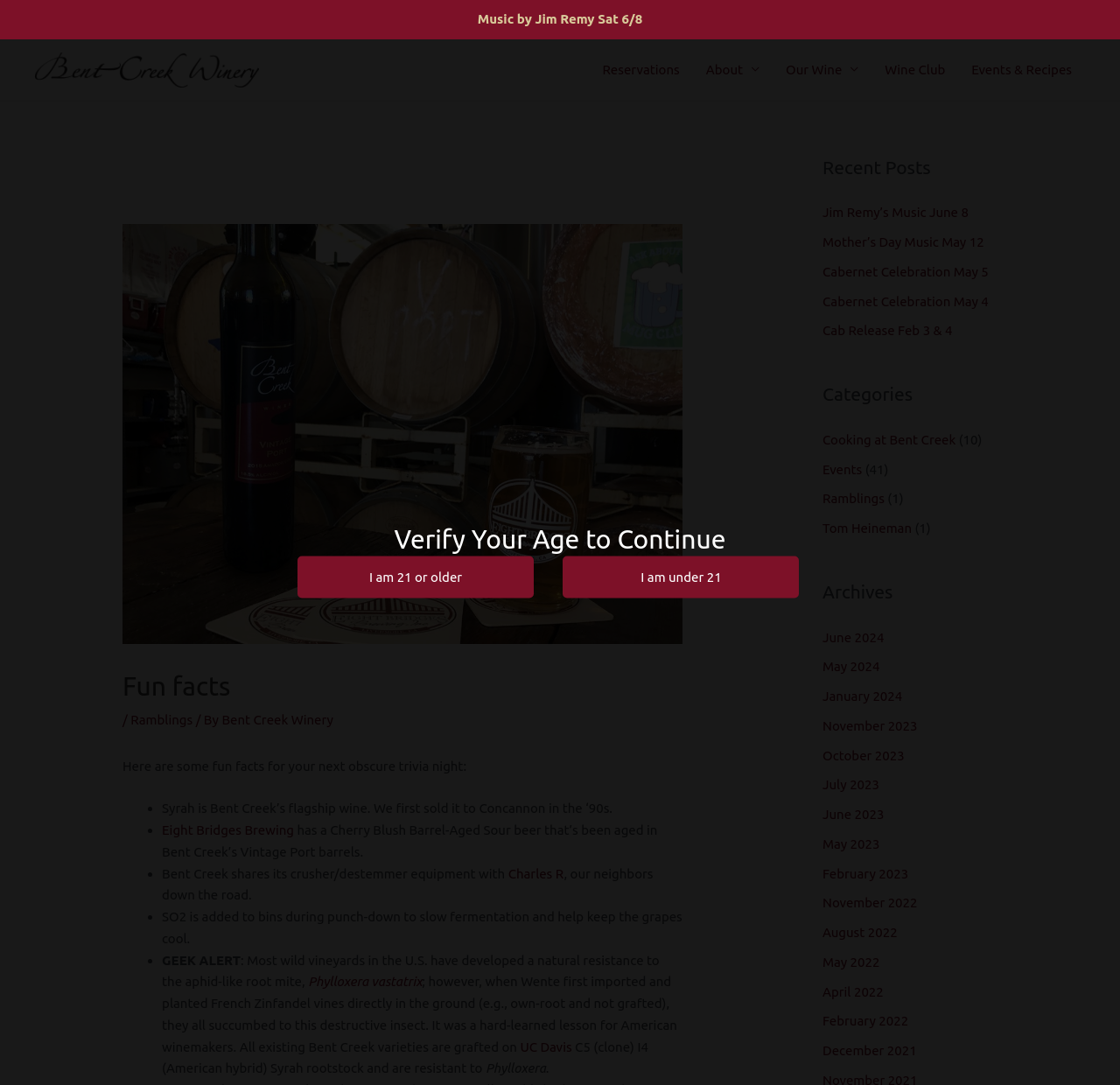Identify the bounding box coordinates of the region that needs to be clicked to carry out this instruction: "Verify your age". Provide these coordinates as four float numbers ranging from 0 to 1, i.e., [left, top, right, bottom].

[0.266, 0.481, 0.734, 0.513]